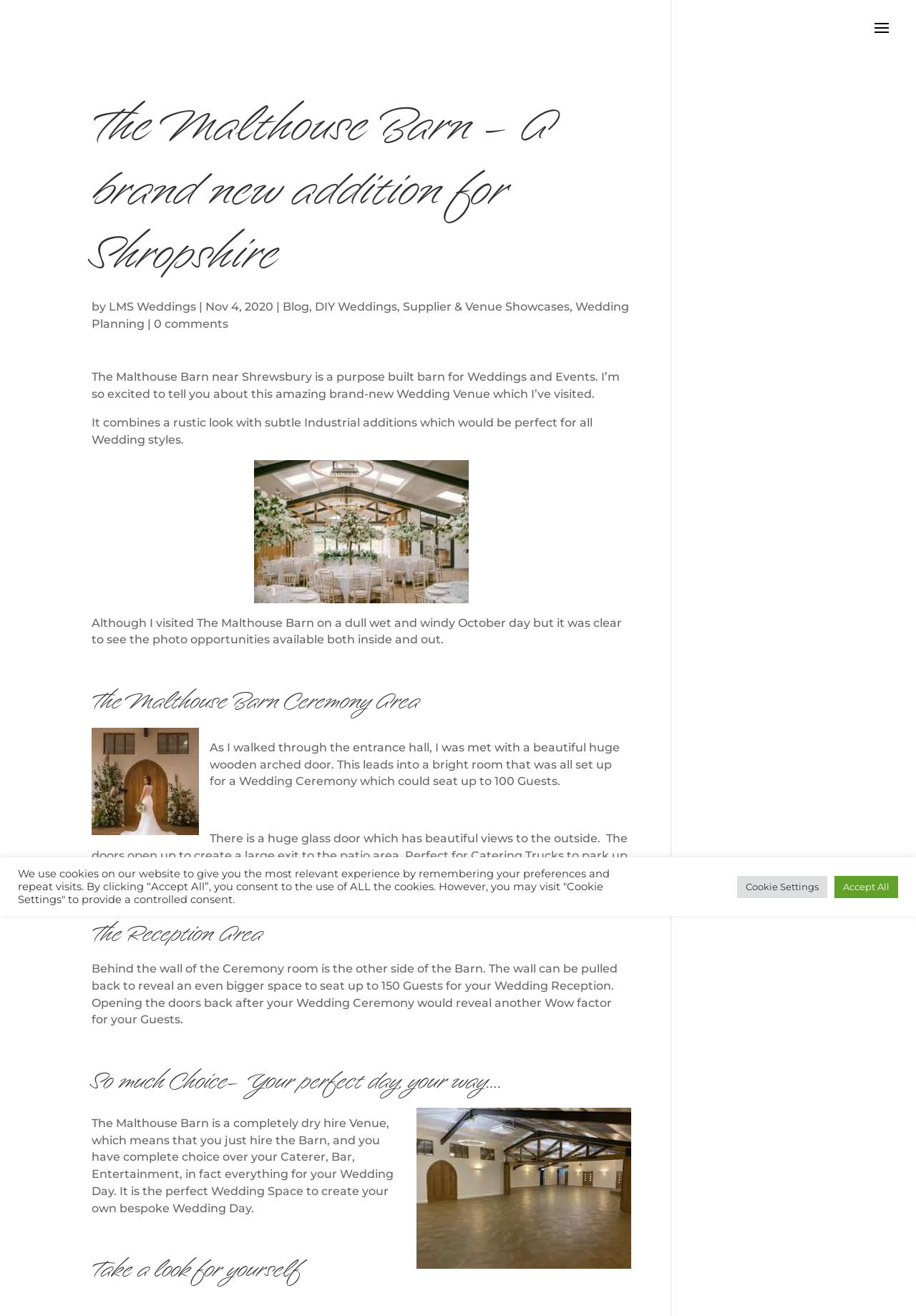What is the purpose of the huge glass door in the ceremony area?
Look at the webpage screenshot and answer the question with a detailed explanation.

I found this answer by reading the text that describes the ceremony area, which mentions that the huge glass door has beautiful views to the outside and opens up to create a large exit to the patio area, perfect for catering trucks to park up to feed your guests.